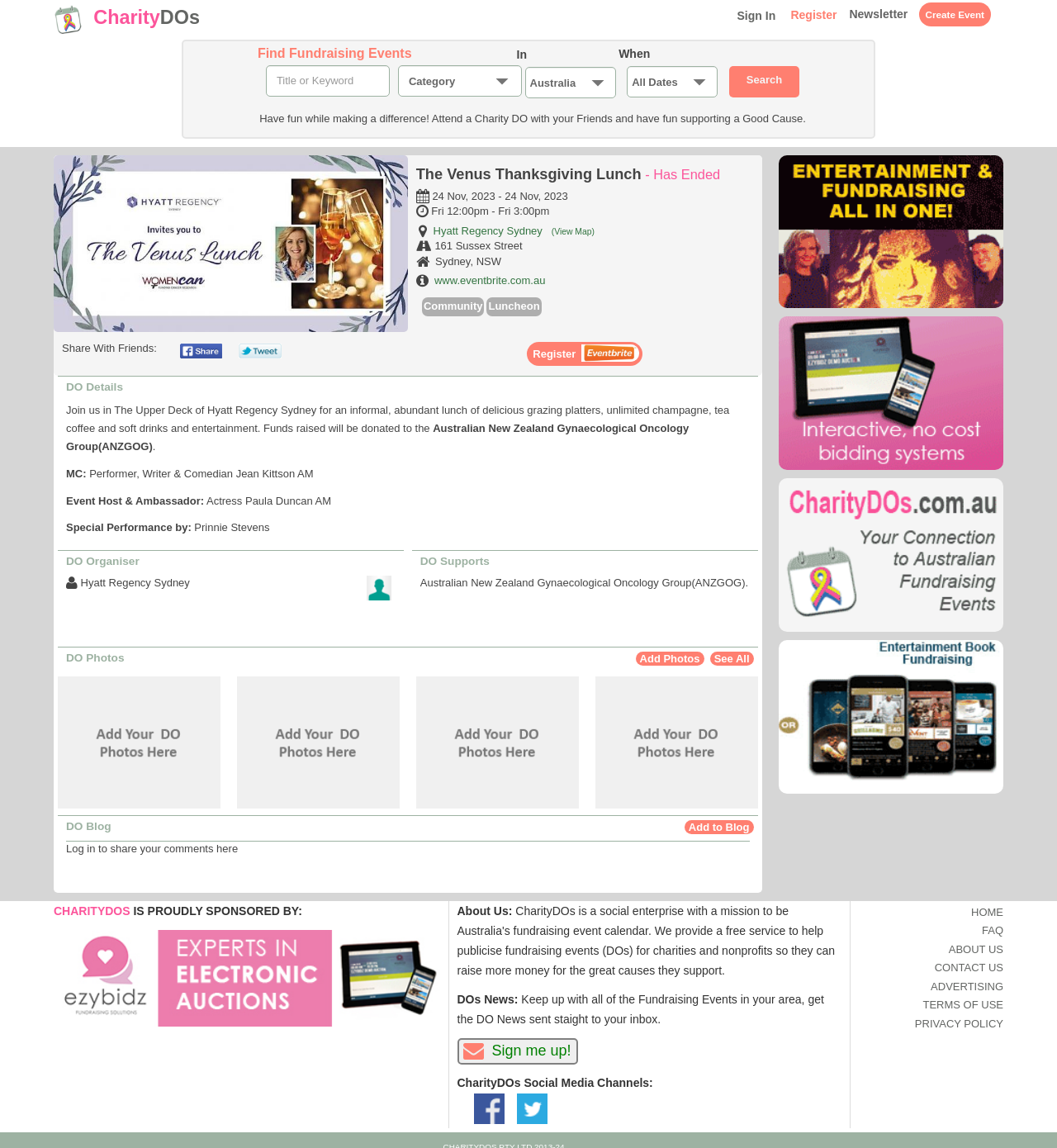What type of performance can be expected at the charity event?
Based on the screenshot, answer the question with a single word or phrase.

Comedy